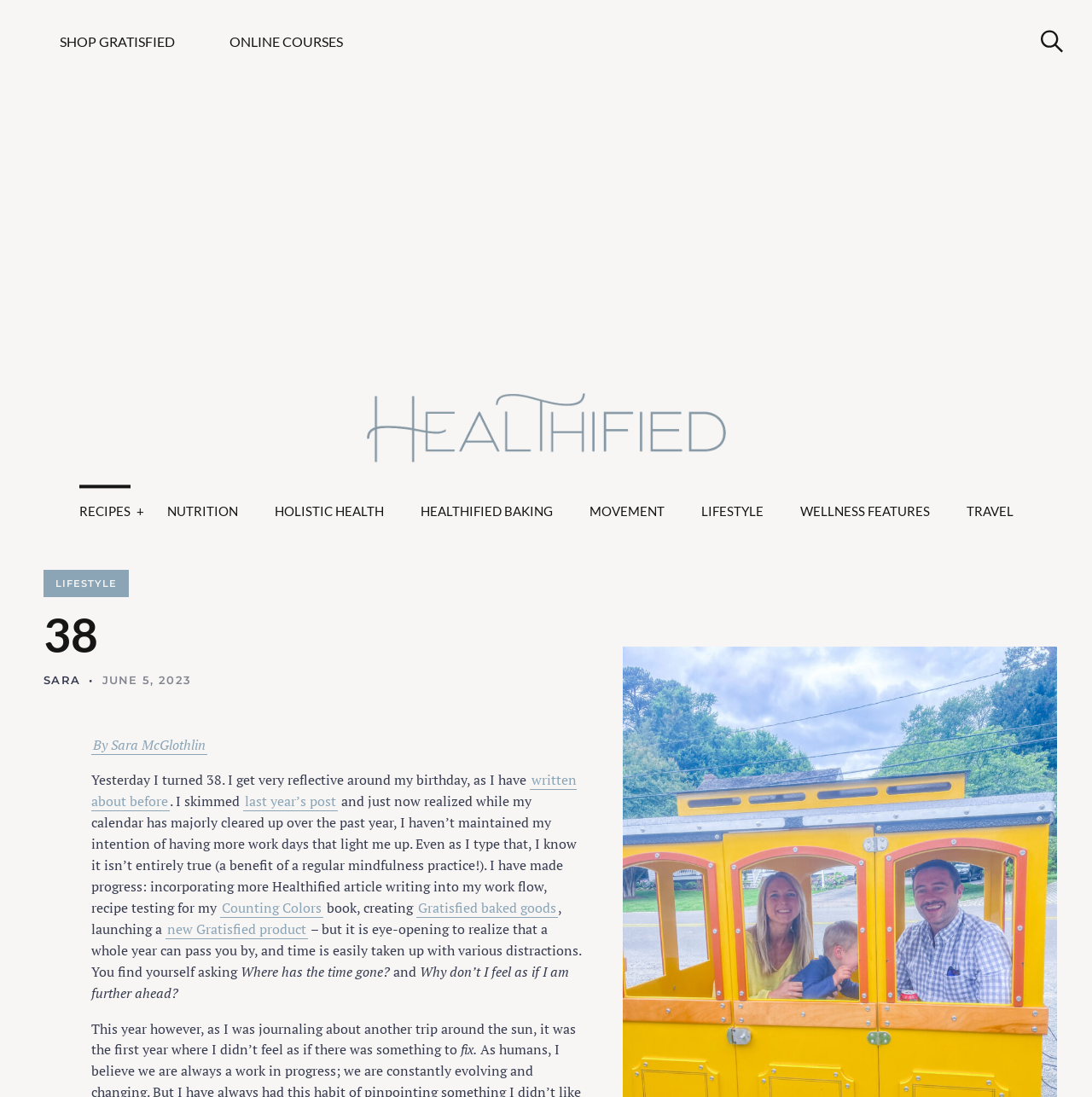Please look at the image and answer the question with a detailed explanation: What is the name of the magazine?

The name of the magazine can be found in the link 'Healthified Magazine' with bounding box coordinates [0.333, 0.354, 0.667, 0.425] and also in the root element '38 – Healthified Magazine' with focused: True.